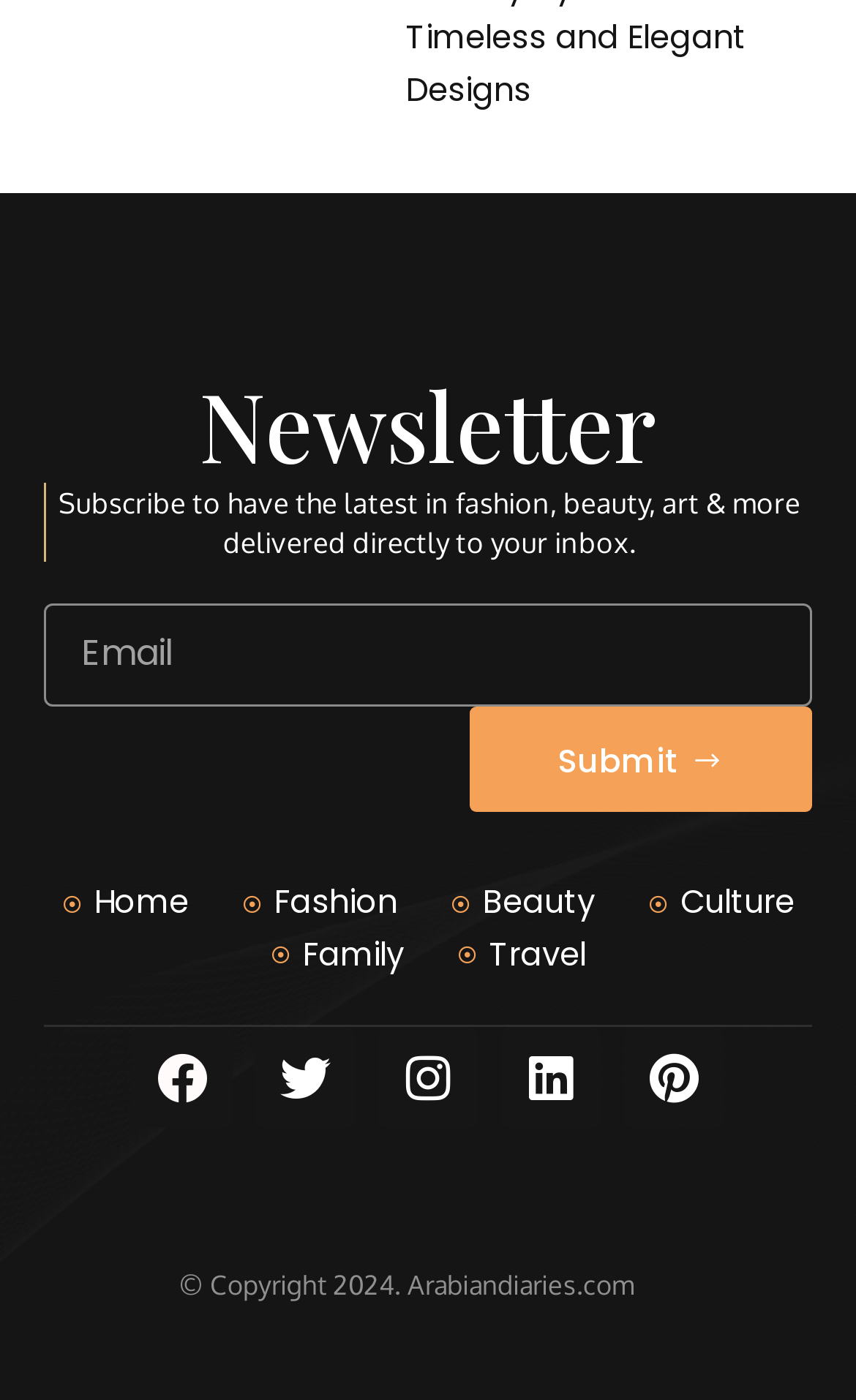Identify the bounding box coordinates for the element you need to click to achieve the following task: "Visit the fashion section". Provide the bounding box coordinates as four float numbers between 0 and 1, in the form [left, top, right, bottom].

[0.282, 0.628, 0.464, 0.664]